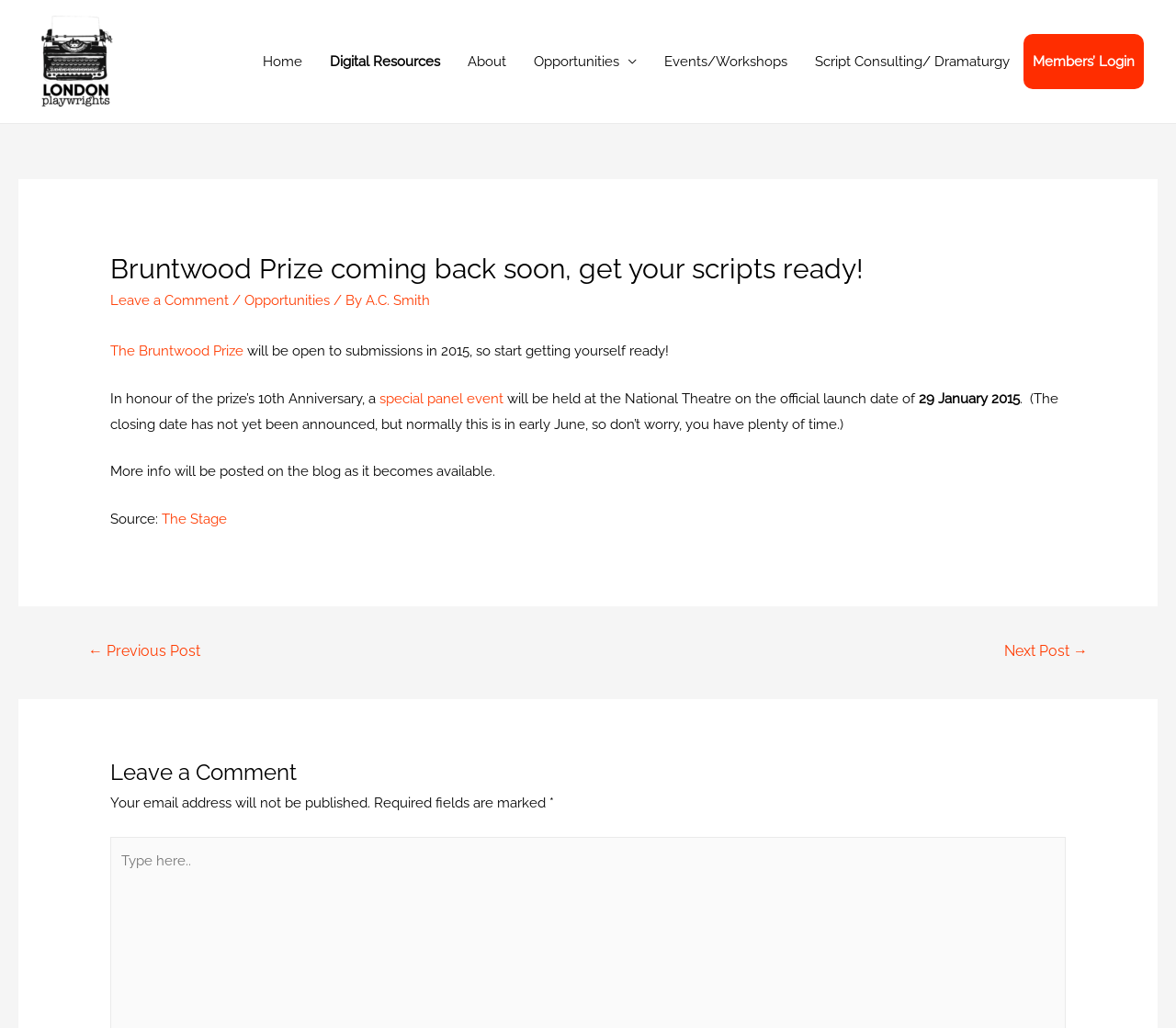Pinpoint the bounding box coordinates of the clickable element needed to complete the instruction: "Leave a comment". The coordinates should be provided as four float numbers between 0 and 1: [left, top, right, bottom].

[0.094, 0.284, 0.195, 0.3]